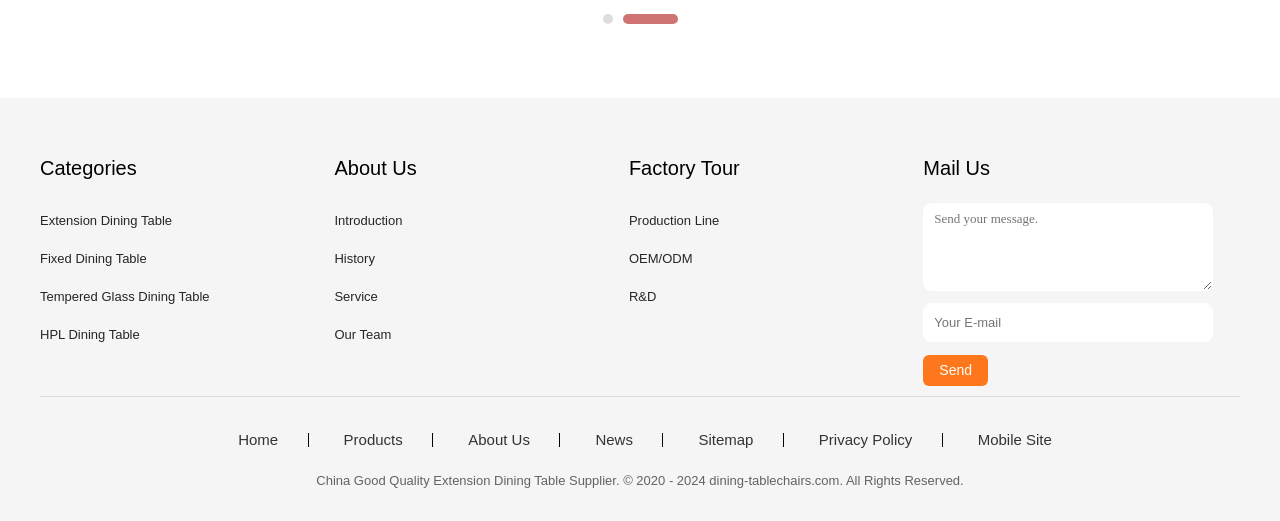Answer the following inquiry with a single word or phrase:
What is the copyright year range of the website?

2020-2024